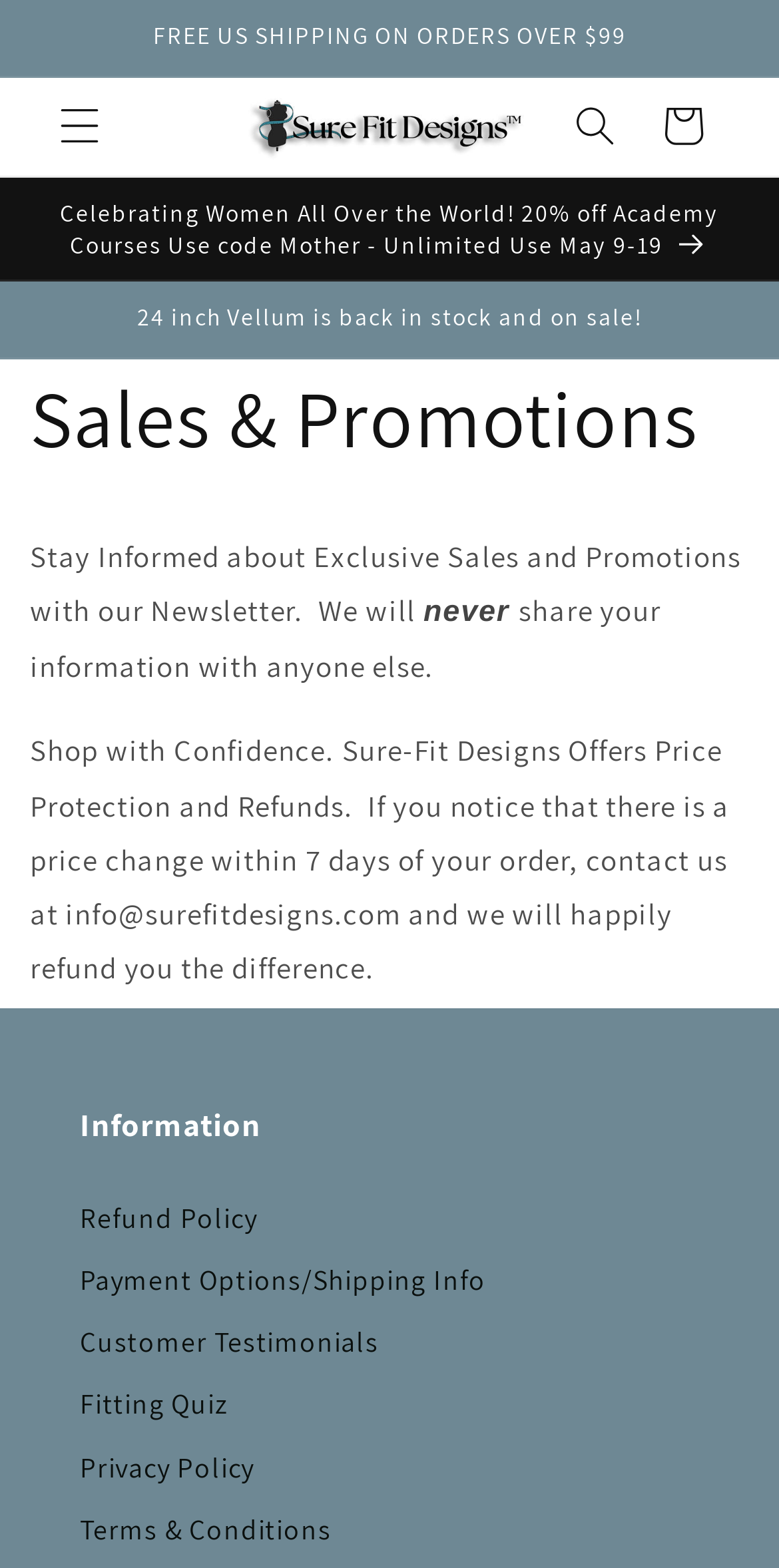Determine the bounding box for the UI element as described: "Terms & Conditions". The coordinates should be represented as four float numbers between 0 and 1, formatted as [left, top, right, bottom].

[0.103, 0.956, 0.897, 0.996]